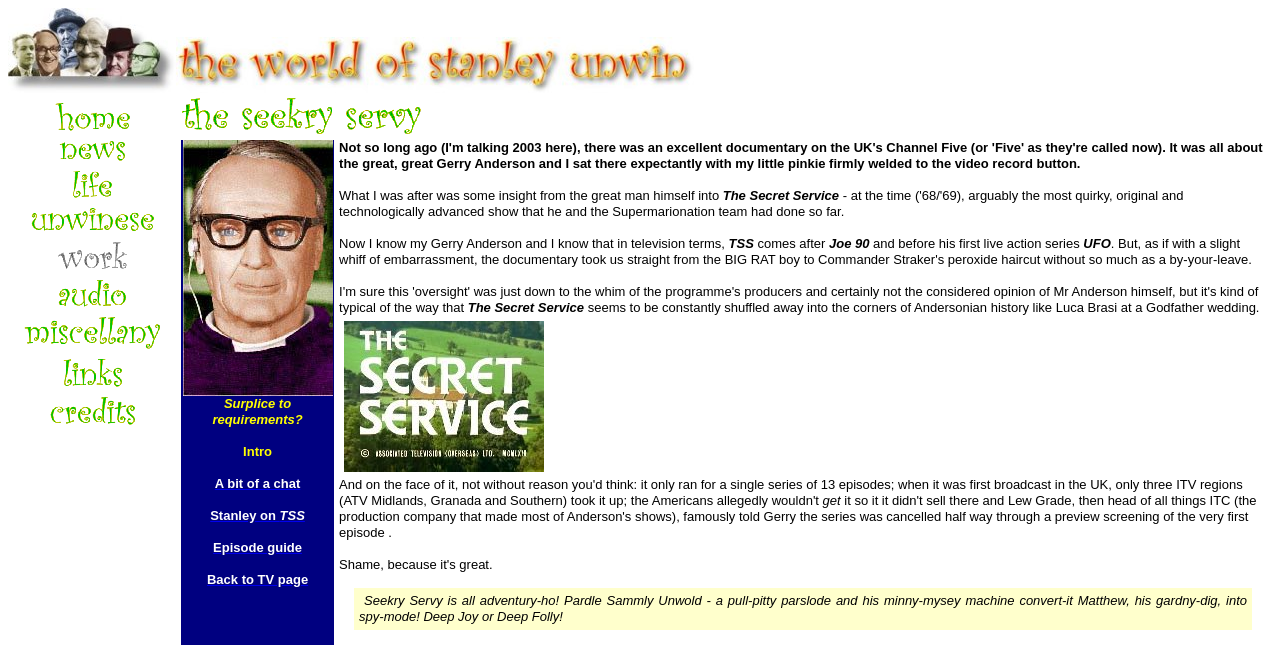How many links are in the second table row?
Provide a concise answer using a single word or phrase based on the image.

5